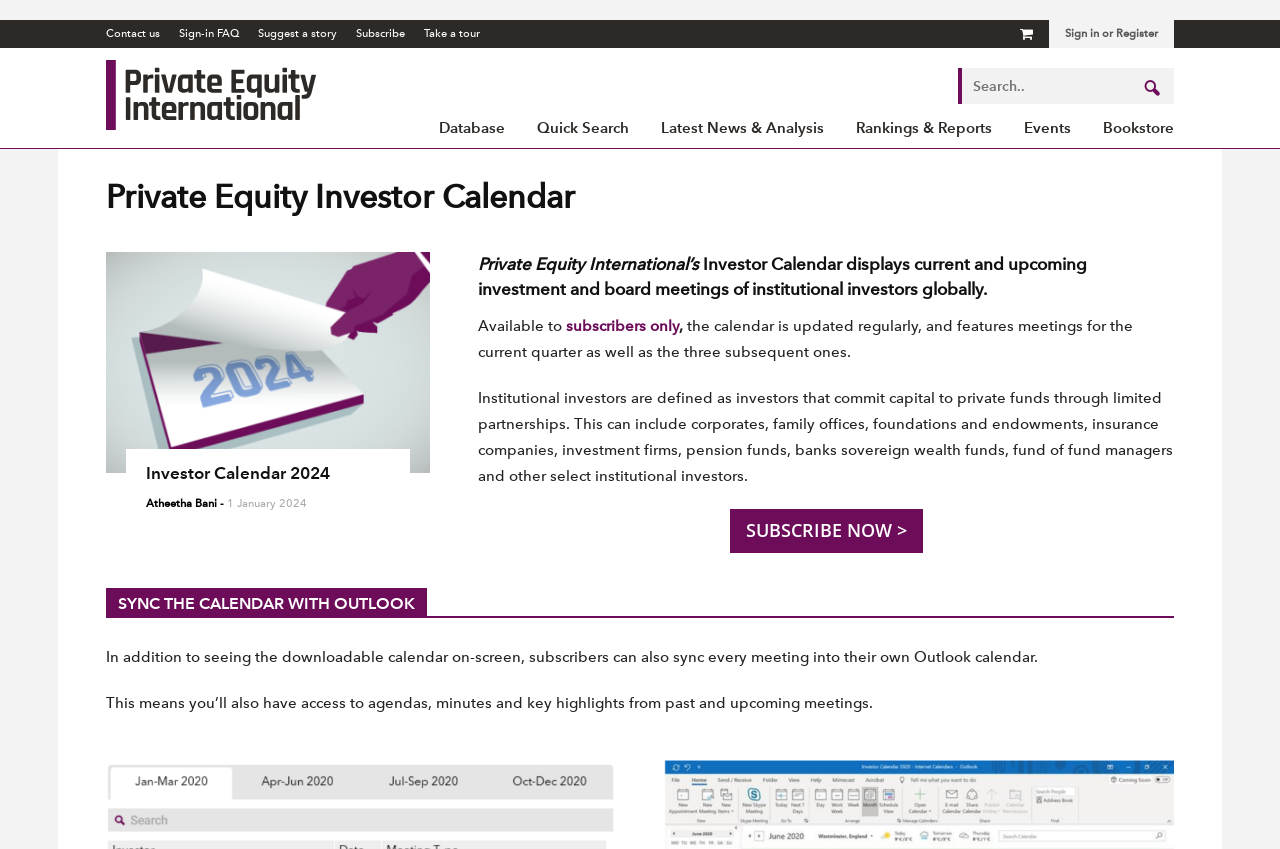Please determine the headline of the webpage and provide its content.

Private Equity Investor Calendar